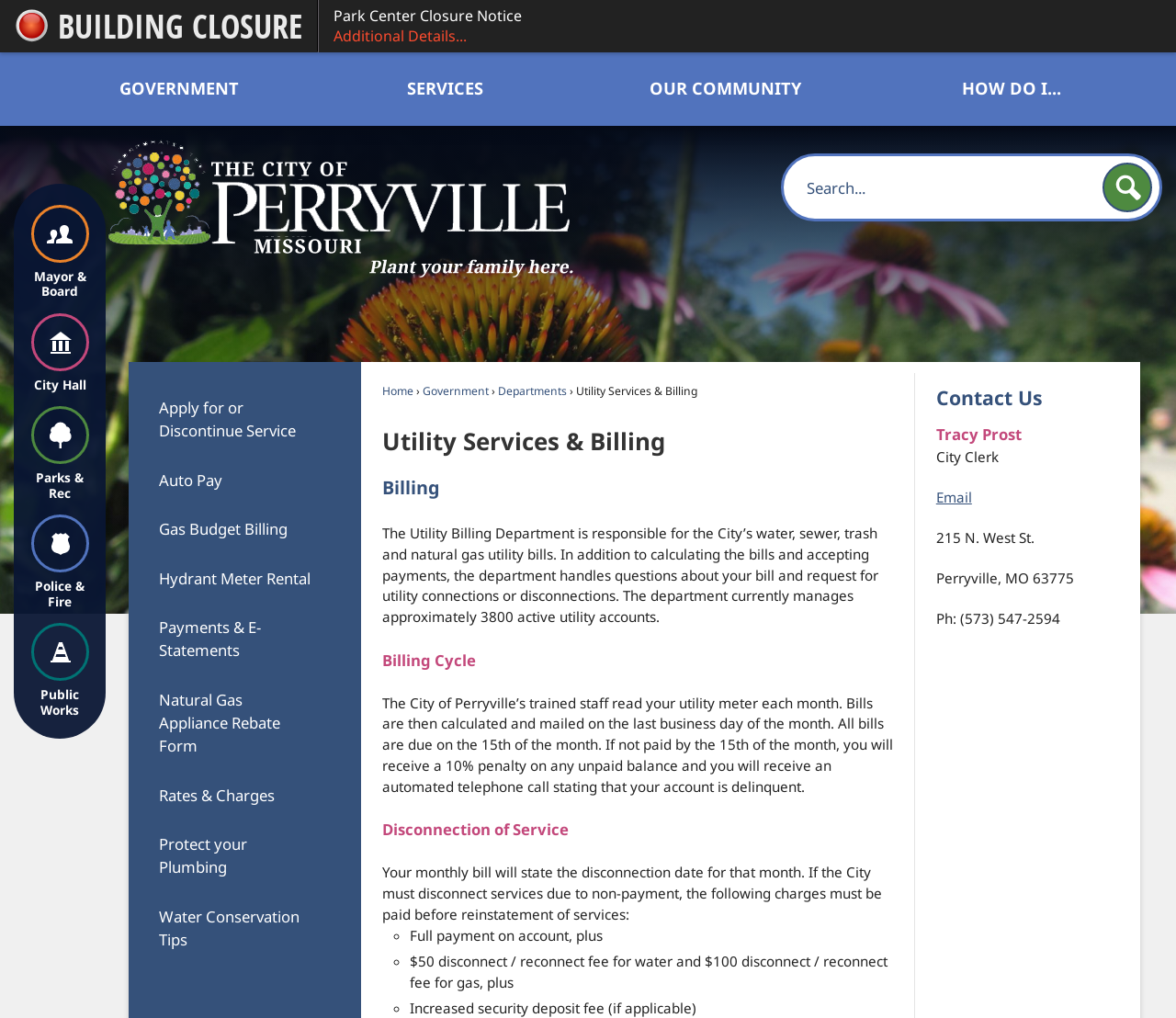Summarize the webpage with intricate details.

The webpage is about Utility Services and Billing in Perryville, MO. At the top, there is a link to "Skip to Main Content" and an emergency alert about a building closure. Below the alert, there is a menu with four items: "GOVERNMENT", "SERVICES", "OUR COMMUNITY", and "HOW DO I...". 

To the right of the menu, there is a link to the "Home Page" with an accompanying image. Below the home page link, there is a search region with a text box and a "Go to Site Search" button. 

The main content of the page is divided into two sections. On the left, there are links to "Home", "Government", "Departments", and "Utility Services & Billing". Below these links, there are three headings: "Utility Services & Billing", "Billing", and "Billing Cycle". Under the "Billing Cycle" heading, there is a paragraph of text explaining the billing process. 

Further down, there are headings for "Disconnection of Service" and a list of requirements to reinstate services. On the right side of the page, there is a "Contact Us" section with information about Tracy Prost, the City Clerk, including an email link, address, and phone number.

In the middle of the page, there is a complementary section with a vertical menu containing links to various utility services, such as applying for or discontinuing service, auto pay, and gas budget billing. 

At the bottom of the page, there are links to other city departments, including the Mayor and Board, City Hall, Parks and Recreation, Police and Fire, and Public Works.